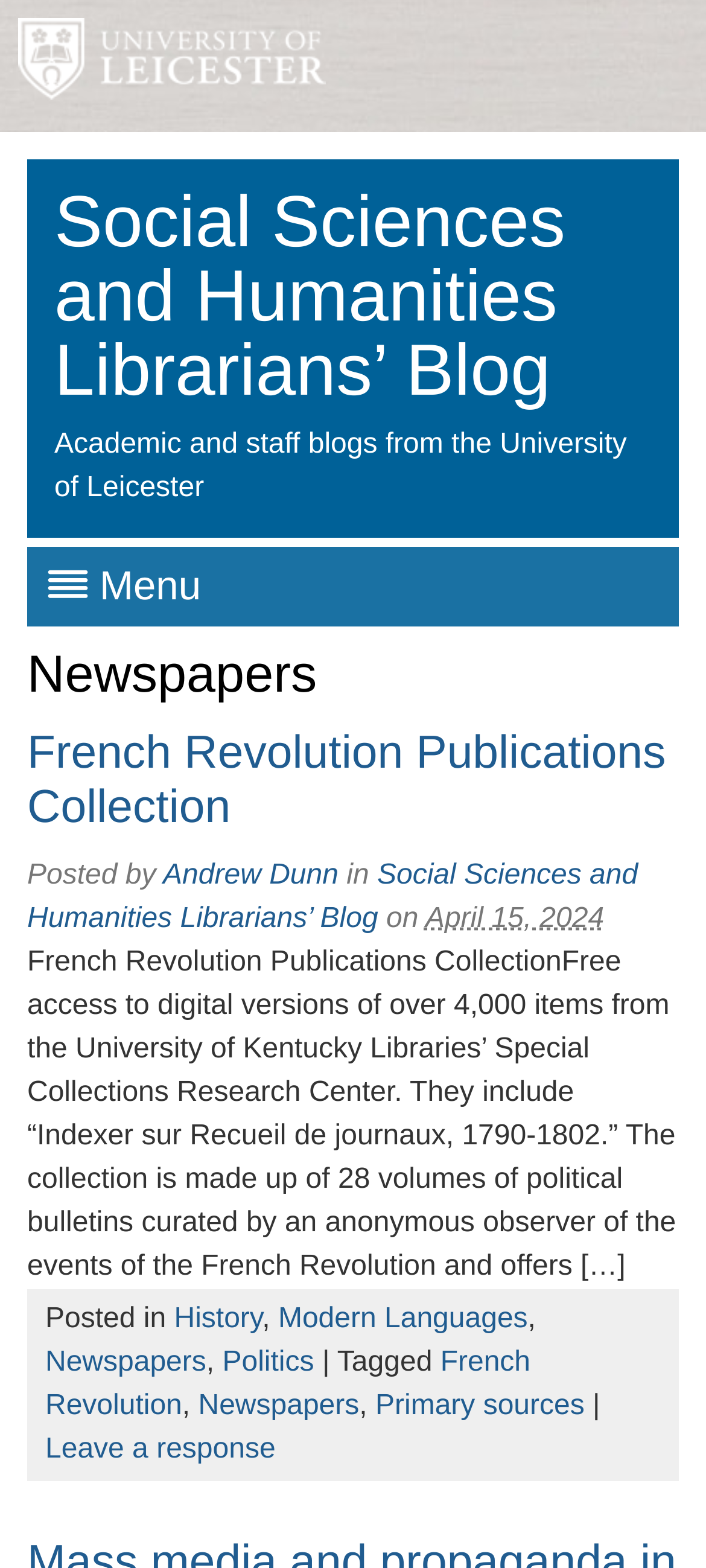What is the name of the university mentioned?
Please answer using one word or phrase, based on the screenshot.

University of Leicester